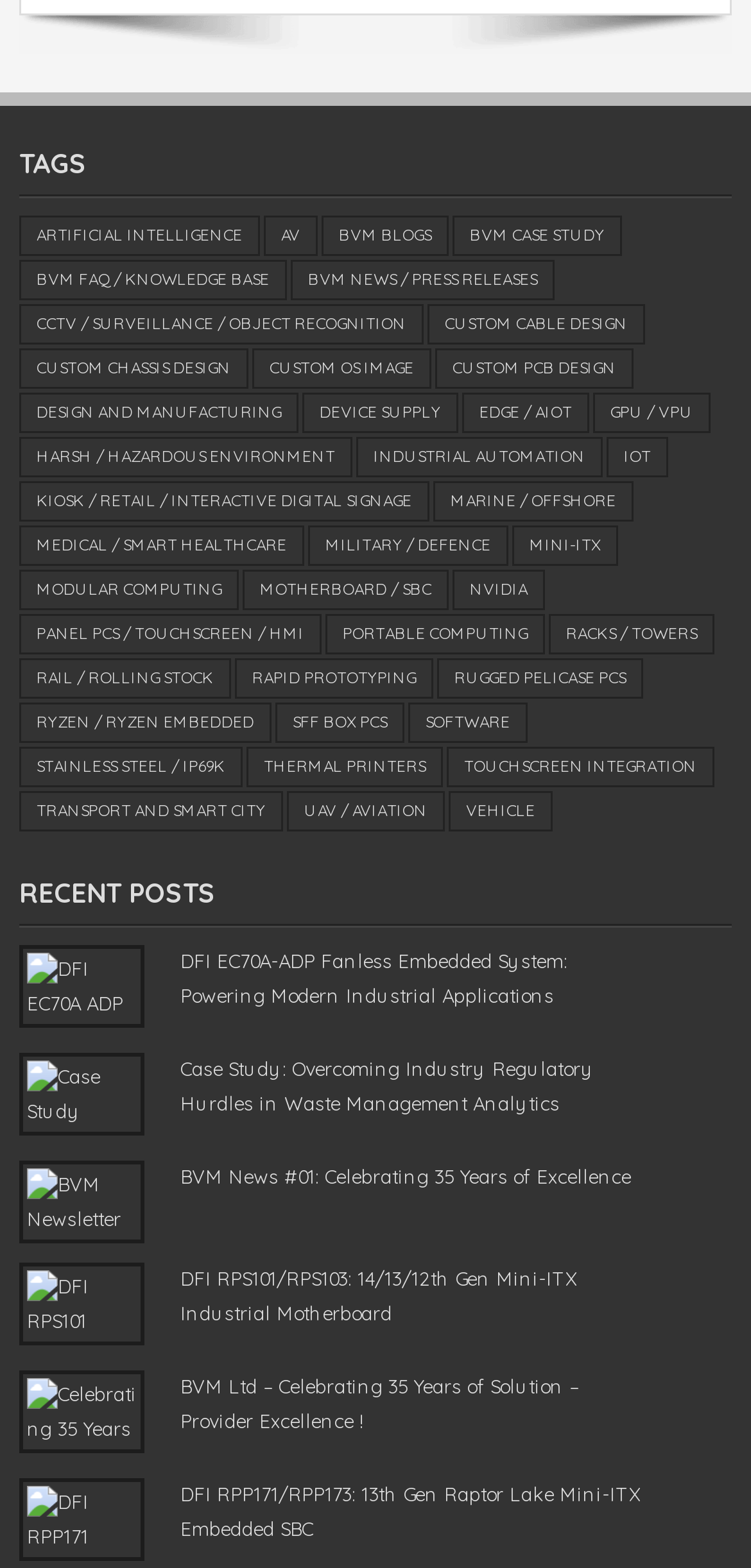Determine the bounding box coordinates for the clickable element to execute this instruction: "Learn more about 'CUSTOM CABLE DESIGN'". Provide the coordinates as four float numbers between 0 and 1, i.e., [left, top, right, bottom].

[0.569, 0.194, 0.859, 0.22]